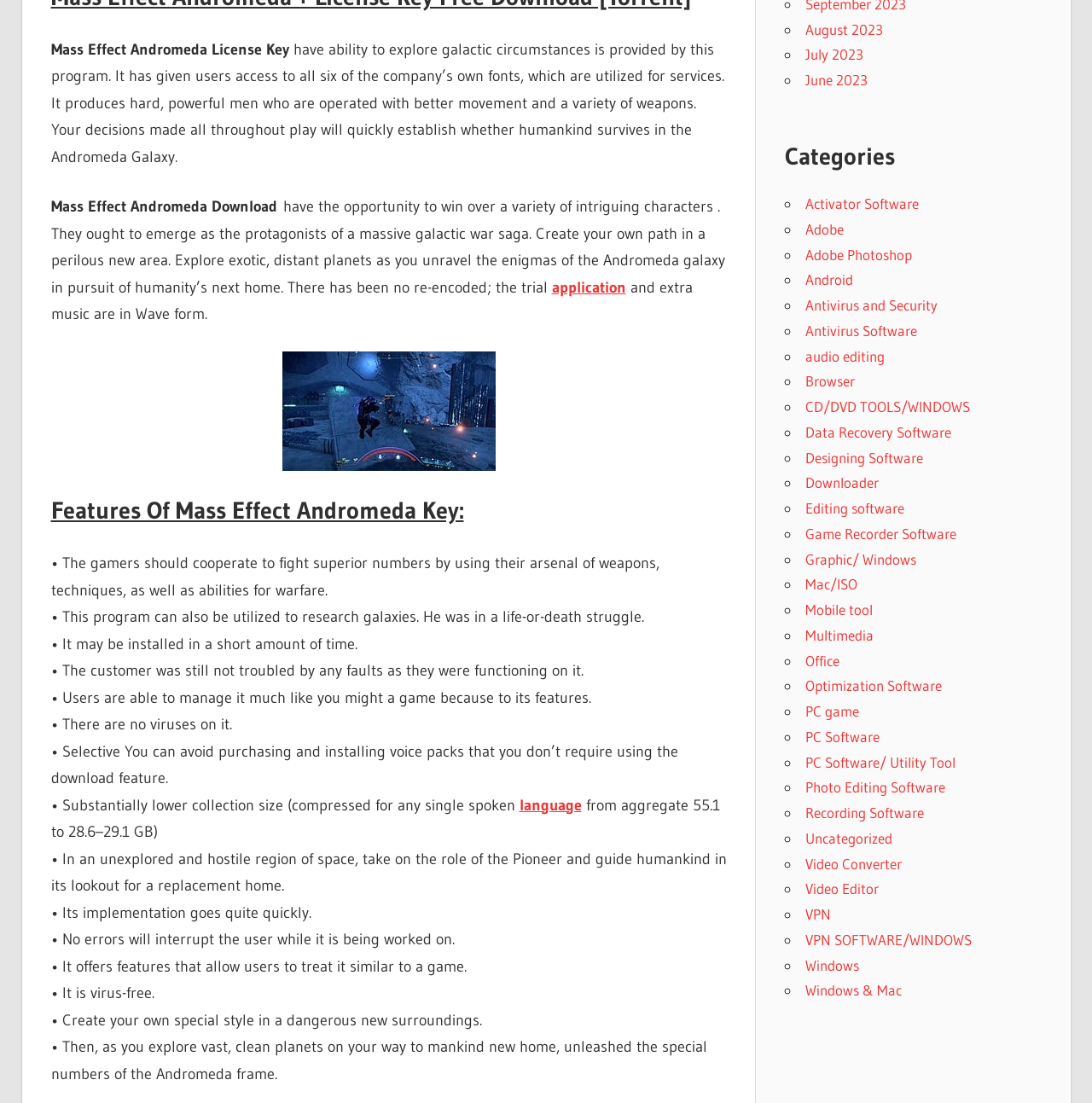Identify the bounding box coordinates for the element that needs to be clicked to fulfill this instruction: "Browse the 'Categories' section". Provide the coordinates in the format of four float numbers between 0 and 1: [left, top, right, bottom].

[0.719, 0.127, 0.953, 0.157]